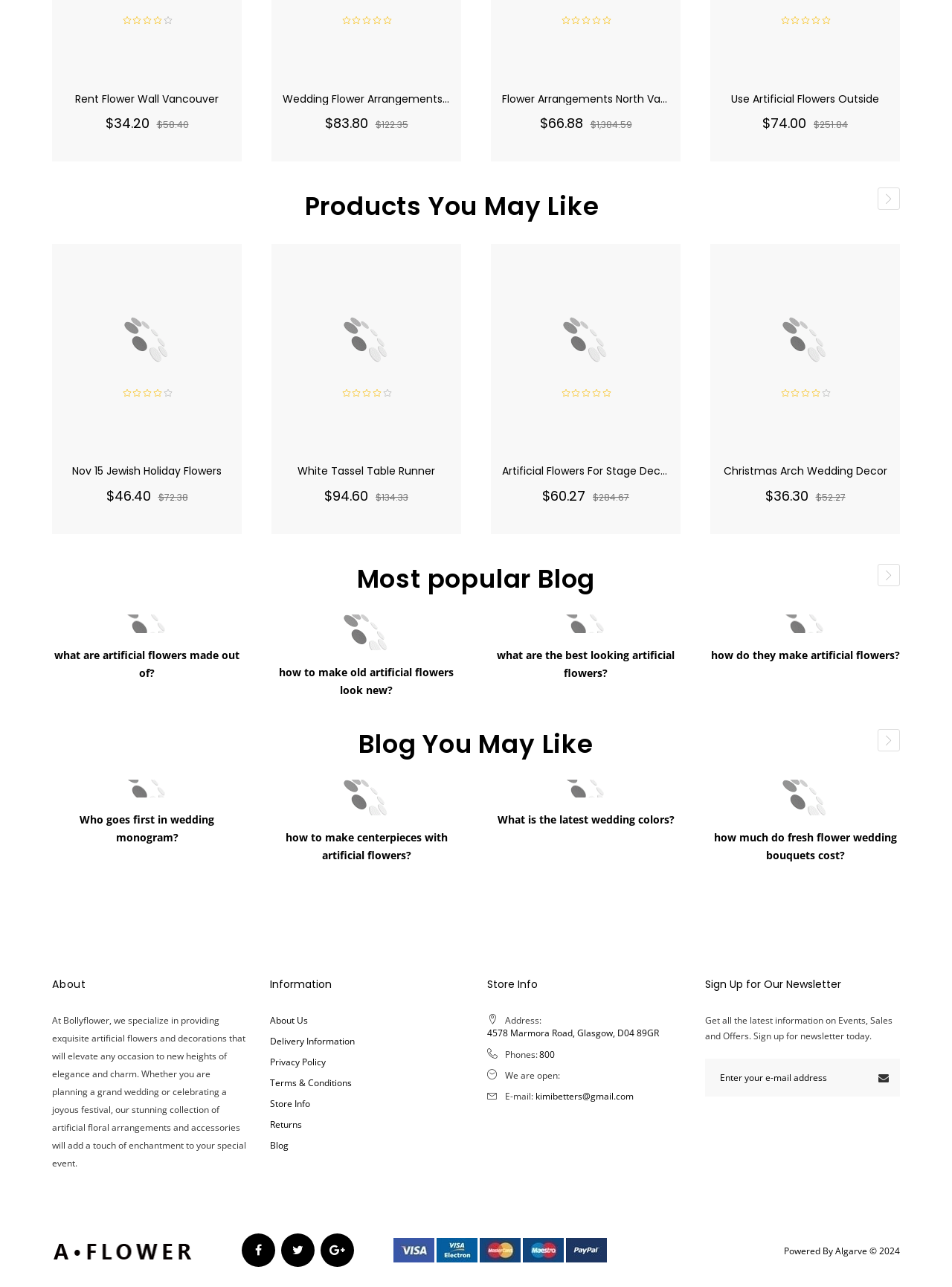Find the UI element described as: "Returns" and predict its bounding box coordinates. Ensure the coordinates are four float numbers between 0 and 1, [left, top, right, bottom].

[0.283, 0.867, 0.317, 0.881]